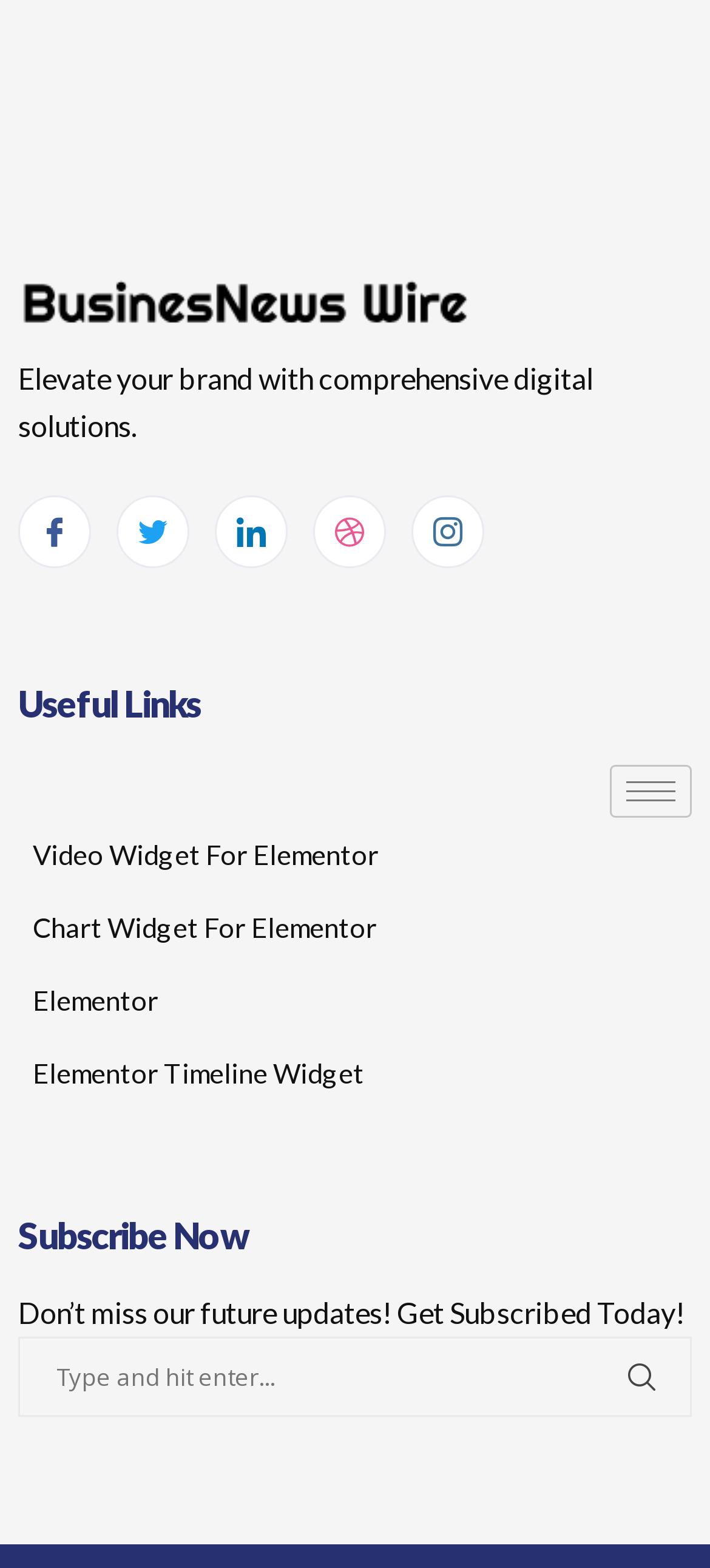Please answer the following question using a single word or phrase: 
What is the company logo?

BusinessNews Wire Press Release